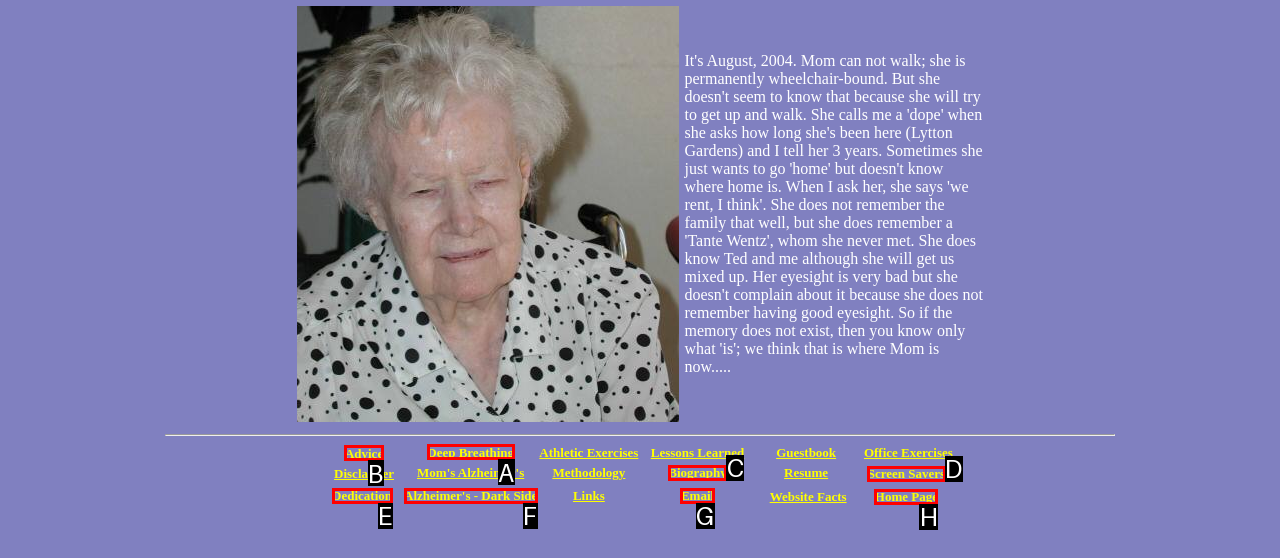Assess the description: Alzheimer's - Dark Side and select the option that matches. Provide the letter of the chosen option directly from the given choices.

F